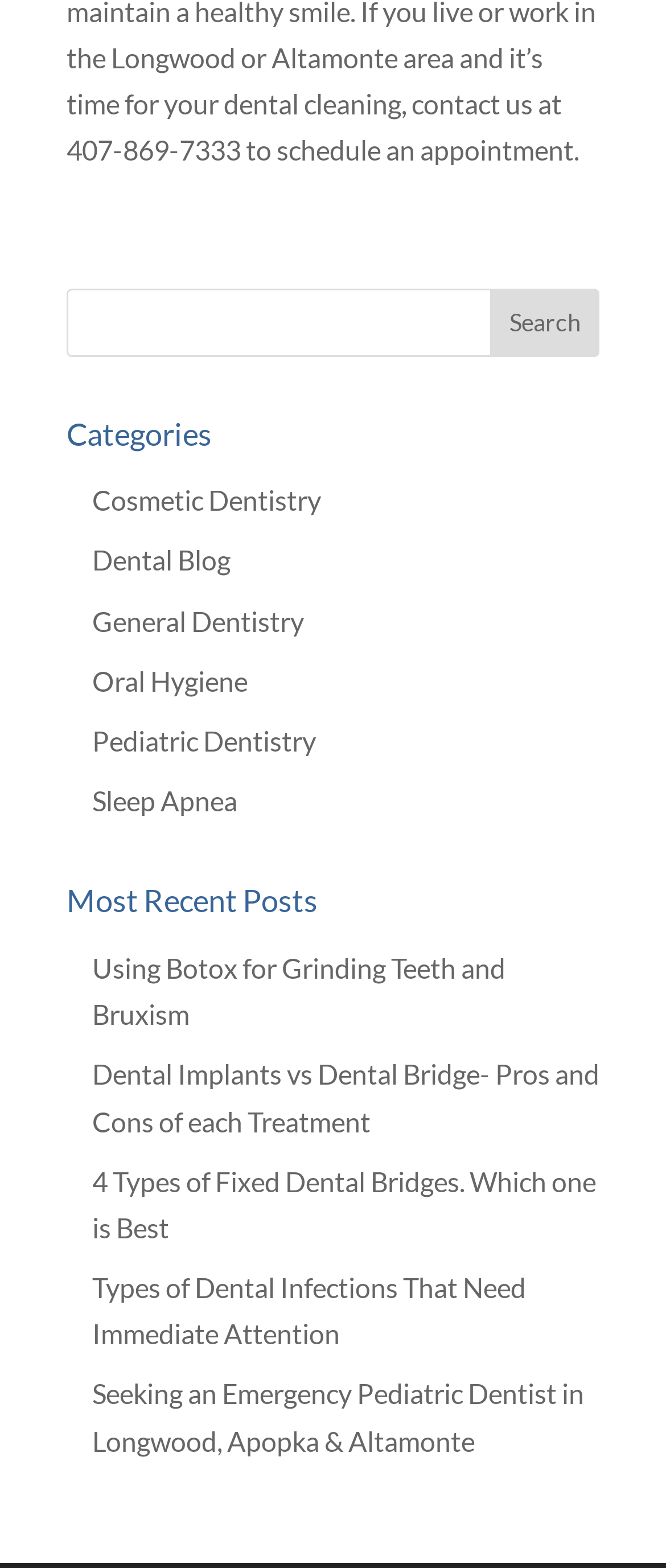Kindly determine the bounding box coordinates for the clickable area to achieve the given instruction: "click on Cosmetic Dentistry".

[0.138, 0.309, 0.482, 0.329]